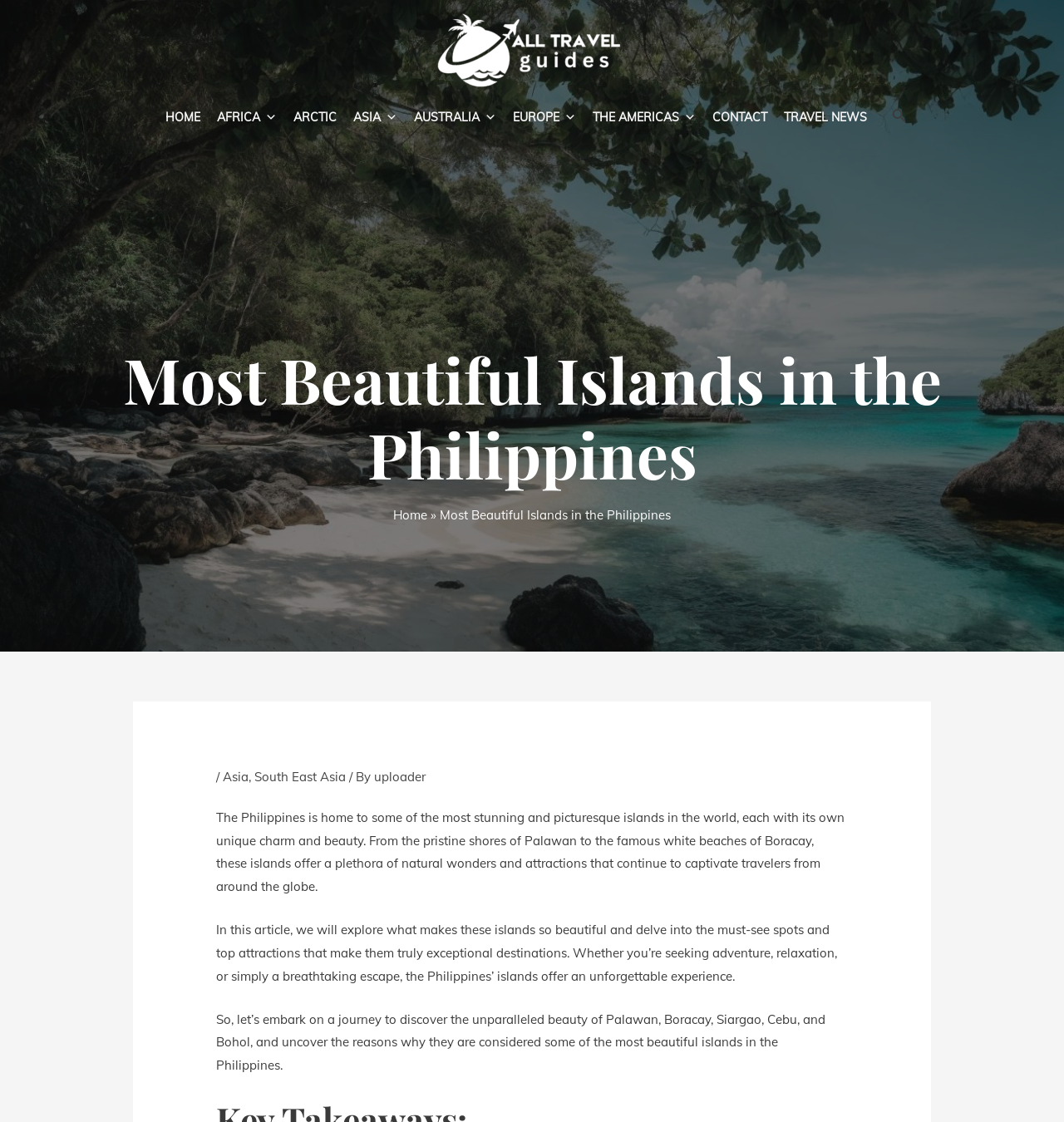Indicate the bounding box coordinates of the element that must be clicked to execute the instruction: "Read about the most beautiful islands in the Philippines". The coordinates should be given as four float numbers between 0 and 1, i.e., [left, top, right, bottom].

[0.031, 0.304, 0.969, 0.438]